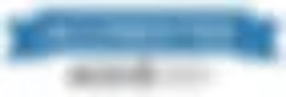What does the accreditation serve to assure?
Please answer the question with as much detail and depth as you can.

According to the caption, the accreditation serves to assure prospective students and parents of the school's dedication to maintaining excellence in holistic education, which reinforces its mission to develop well-rounded individuals prepared to thrive in their communities.